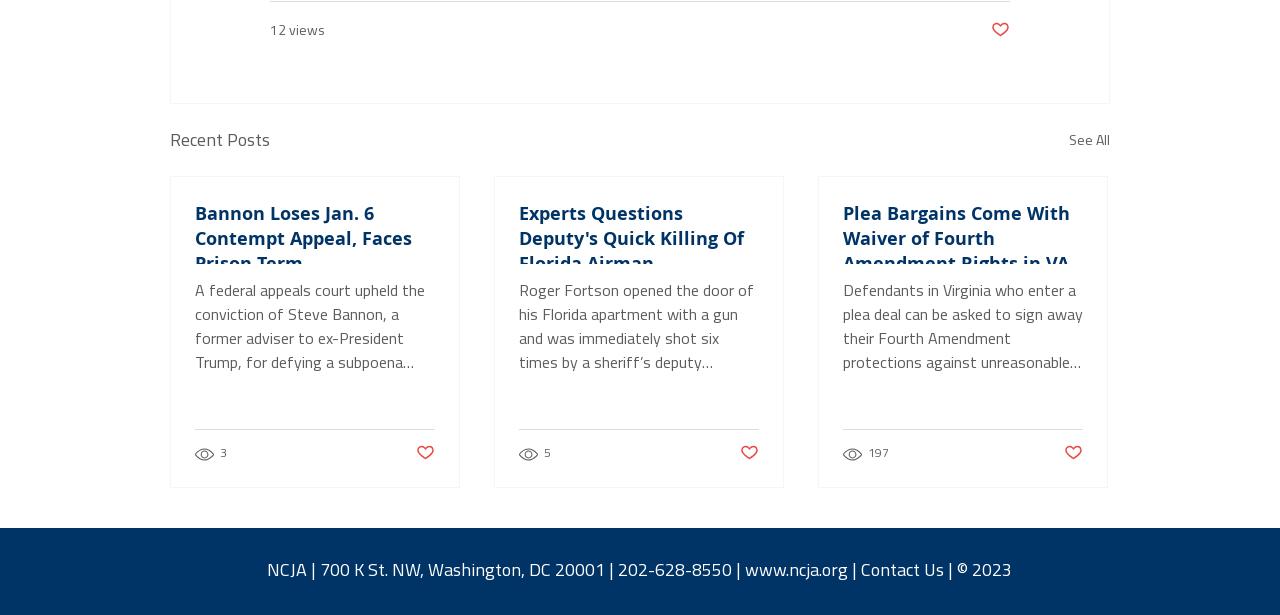Identify the bounding box coordinates for the UI element that matches this description: "Contact Us".

[0.672, 0.914, 0.737, 0.945]